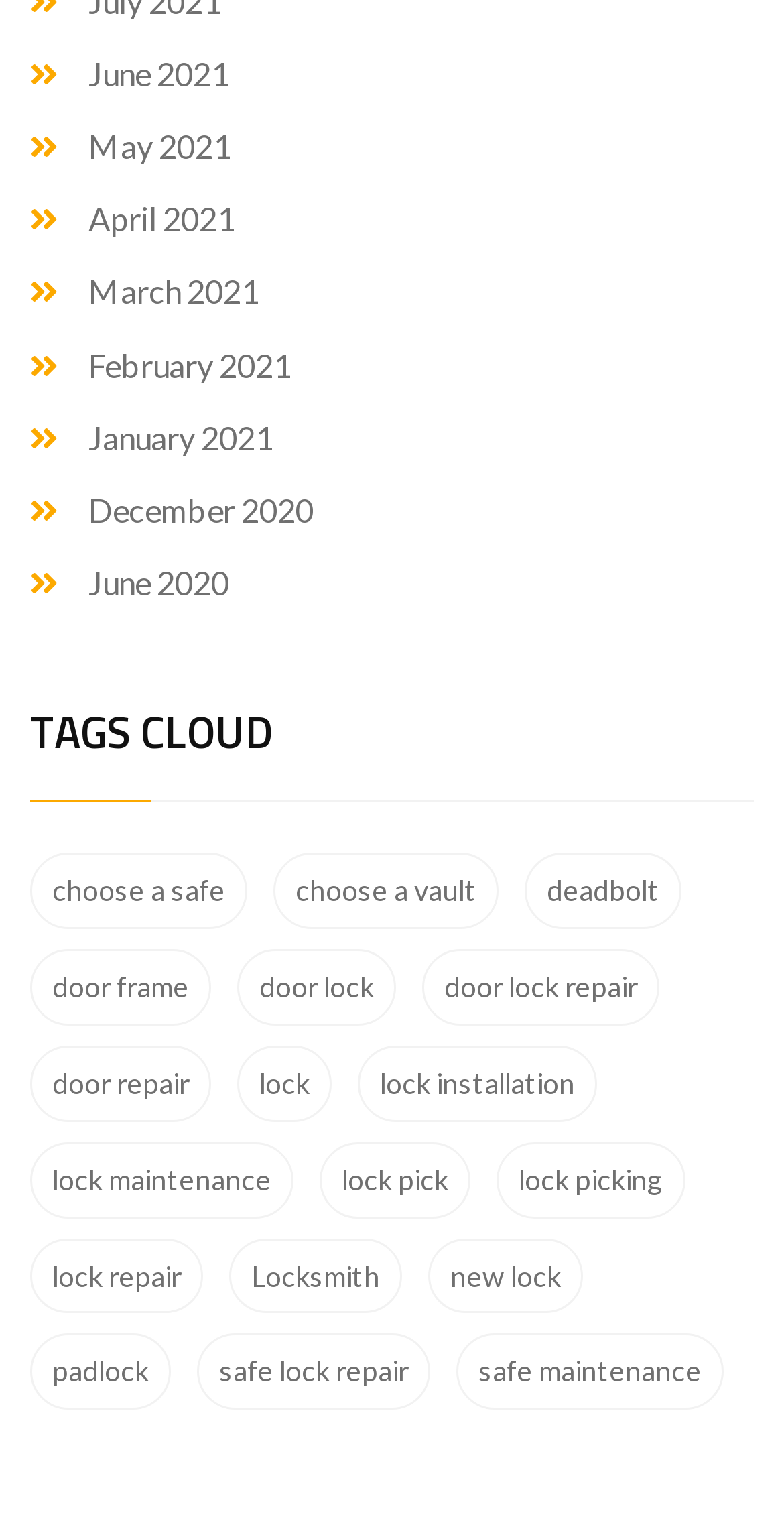Can you show the bounding box coordinates of the region to click on to complete the task described in the instruction: "Explore TAGS CLOUD"?

[0.038, 0.456, 0.962, 0.522]